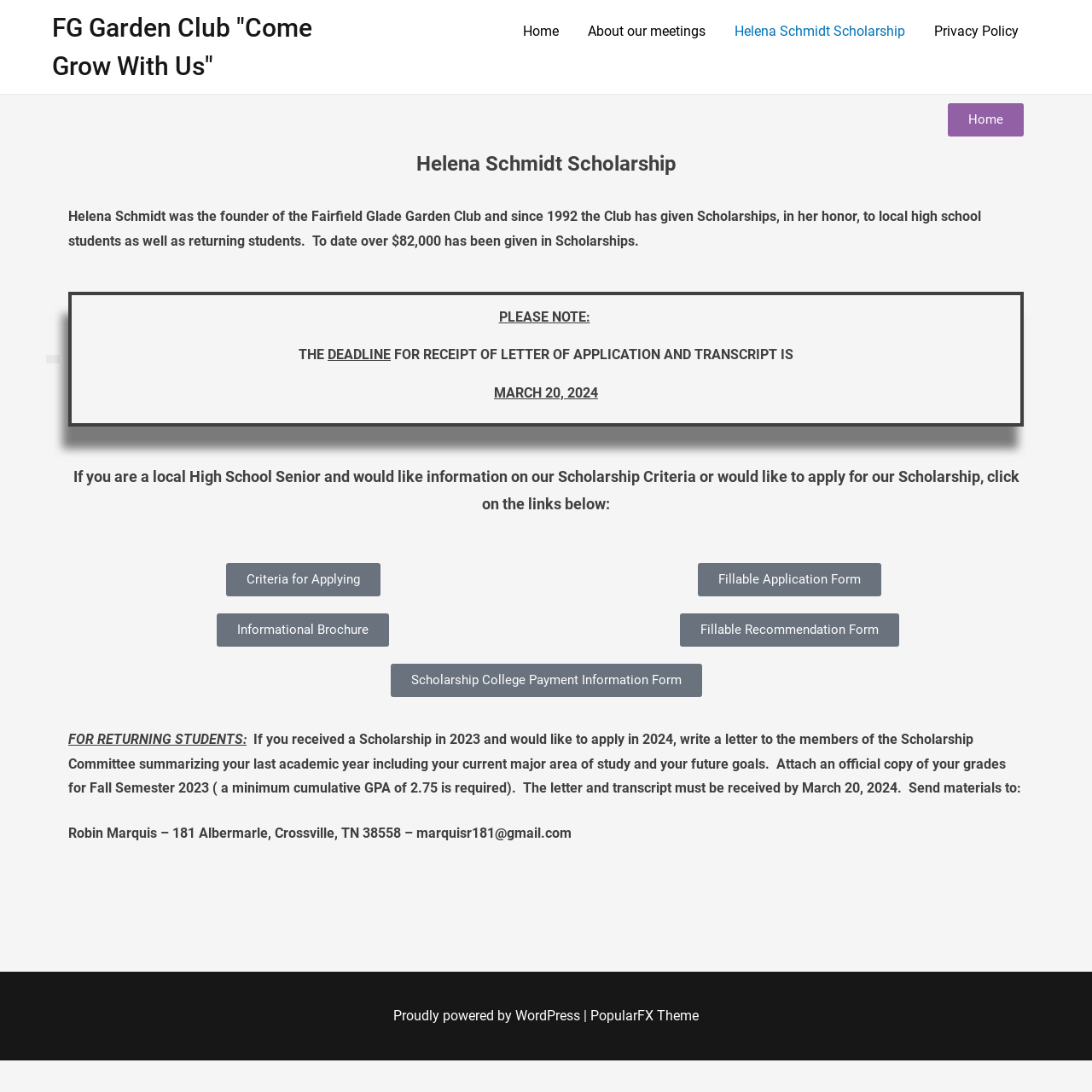Please specify the bounding box coordinates of the element that should be clicked to execute the given instruction: 'View the Criteria for Applying'. Ensure the coordinates are four float numbers between 0 and 1, expressed as [left, top, right, bottom].

[0.207, 0.515, 0.348, 0.546]